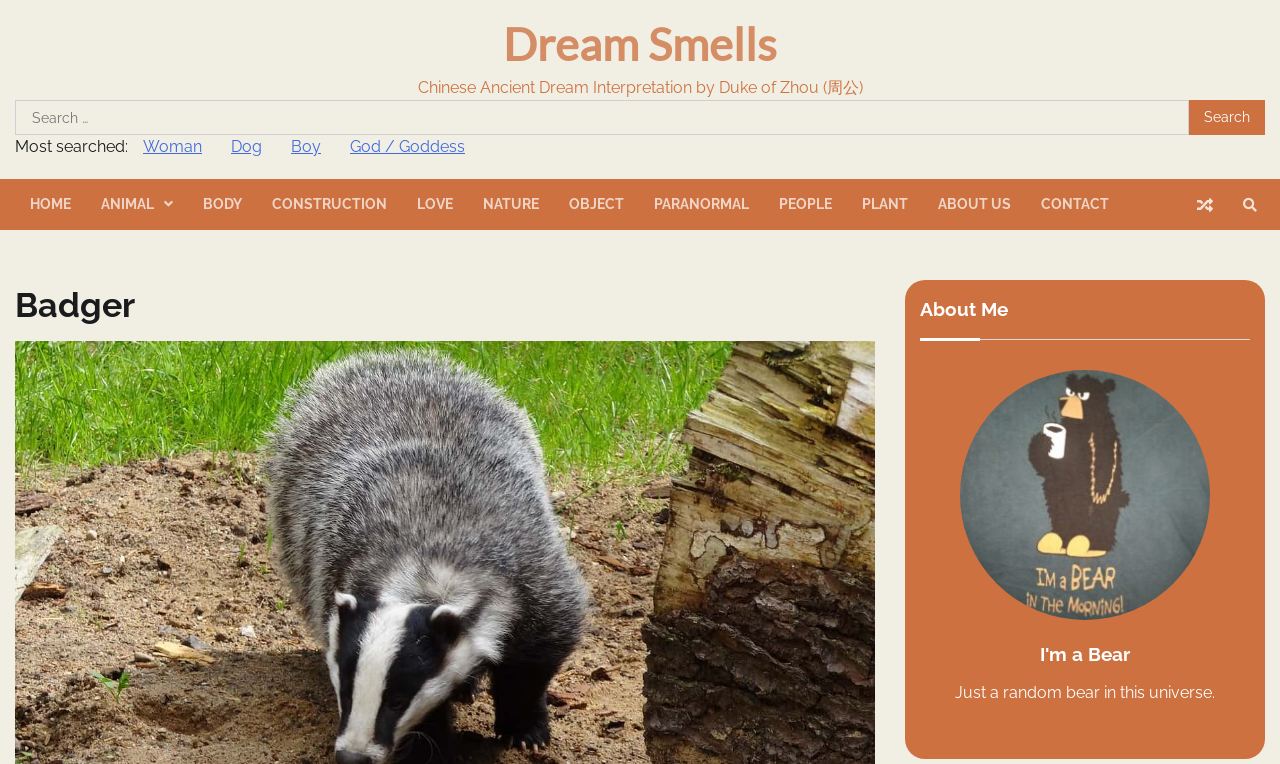How many most searched dreams are displayed?
Please answer using one word or phrase, based on the screenshot.

4